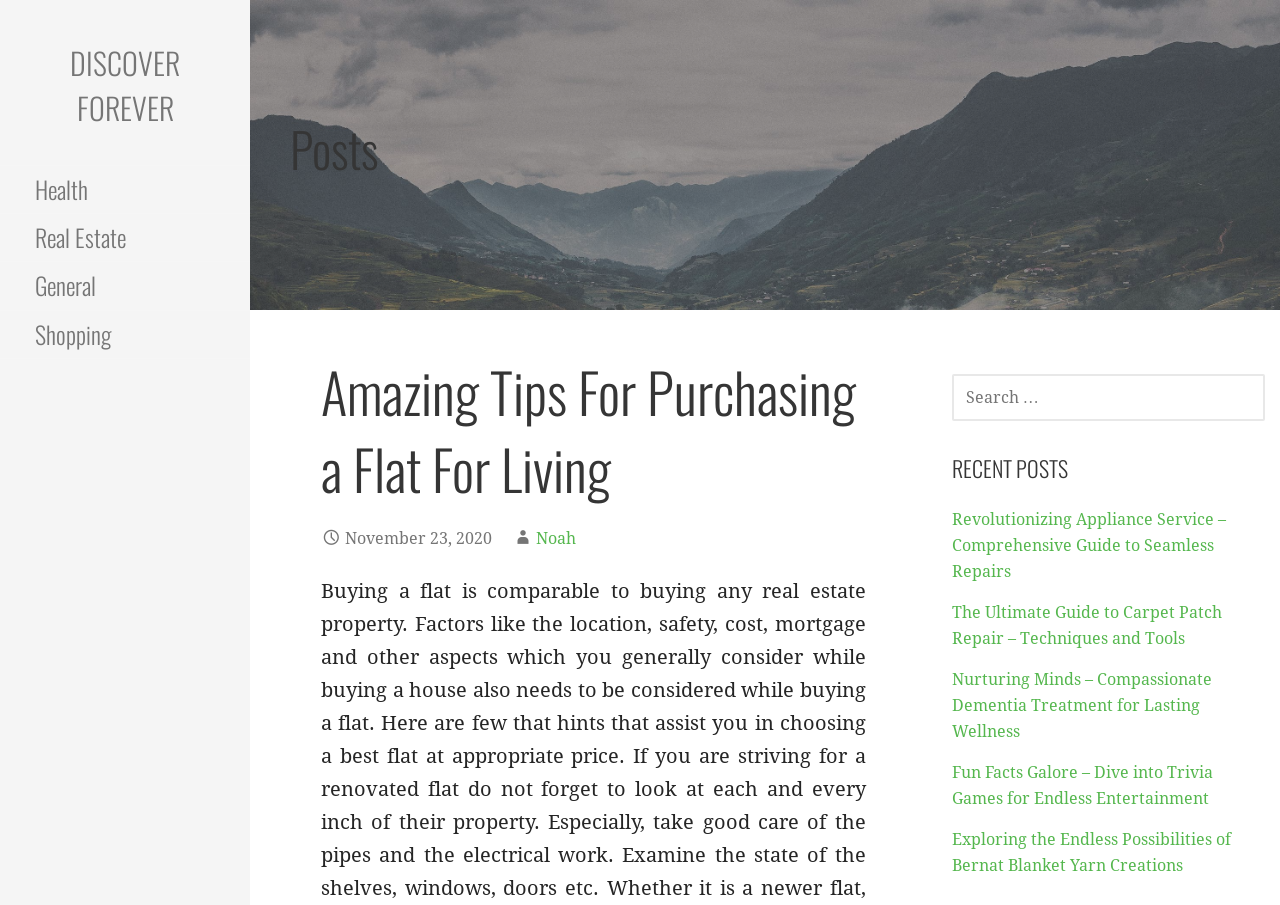Specify the bounding box coordinates for the region that must be clicked to perform the given instruction: "search for something".

[0.743, 0.413, 0.988, 0.465]